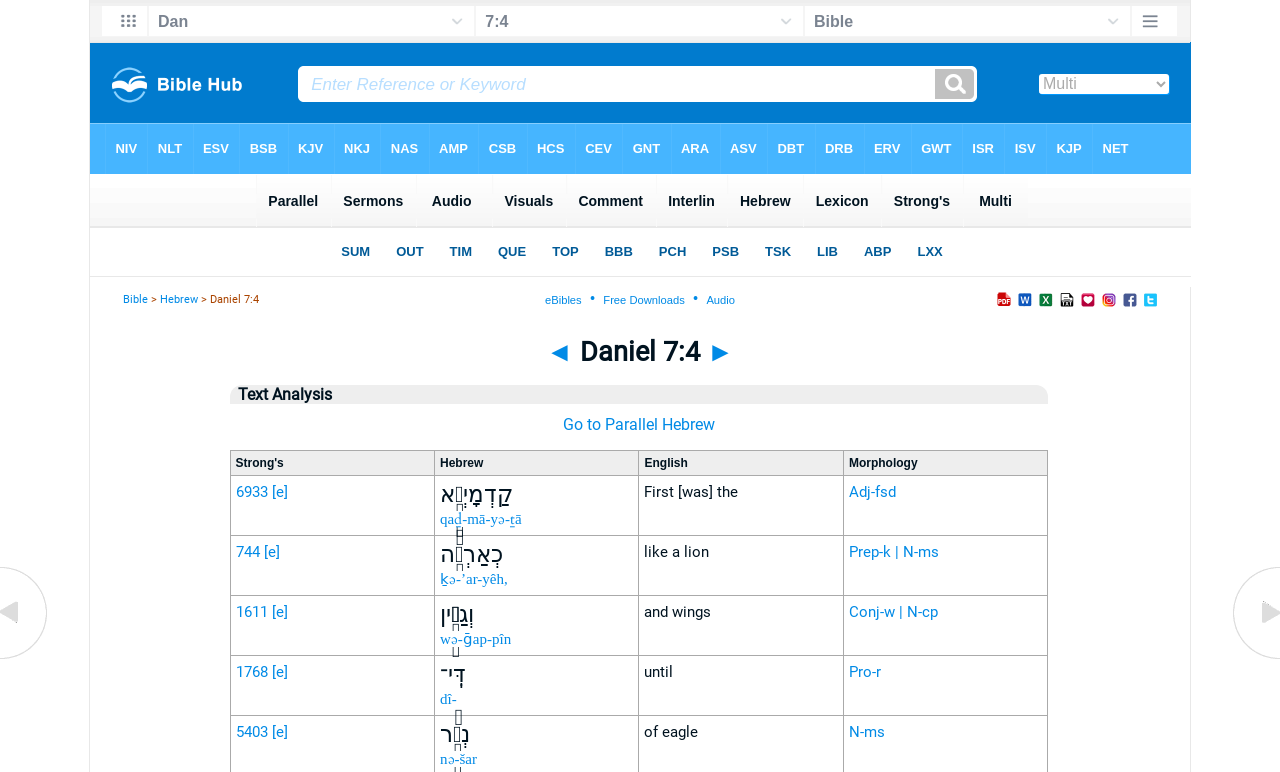What is the book and chapter of the Bible being analyzed?
Offer a detailed and exhaustive answer to the question.

Based on the breadcrumbs 'Bible > Hebrew > Daniel 7:4' and the links 'Daniel 7:3' and 'Daniel 7:5', it can be inferred that the book and chapter being analyzed is Daniel 7.